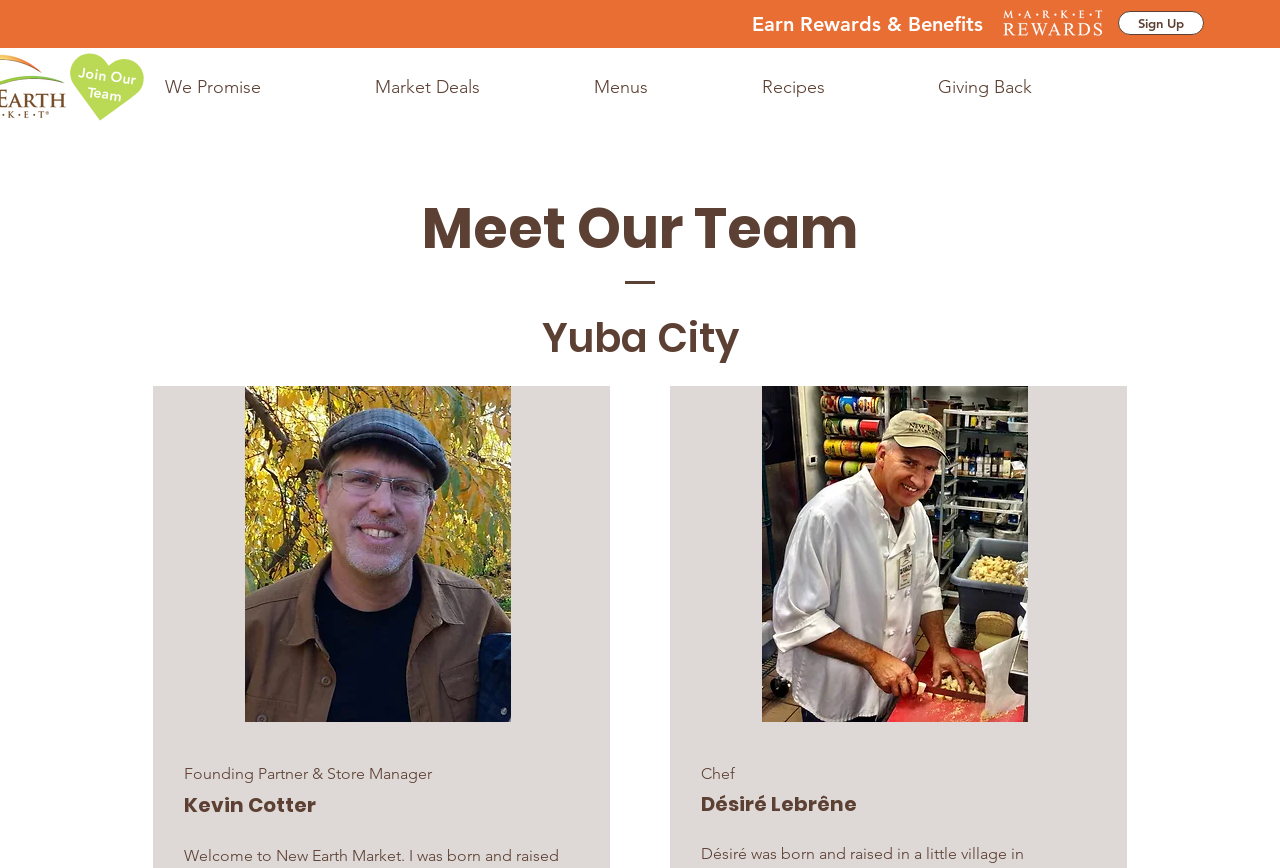What are the different sections of the website?
Using the picture, provide a one-word or short phrase answer.

We Promise, Market Deals, Menus, Recipes, Giving Back